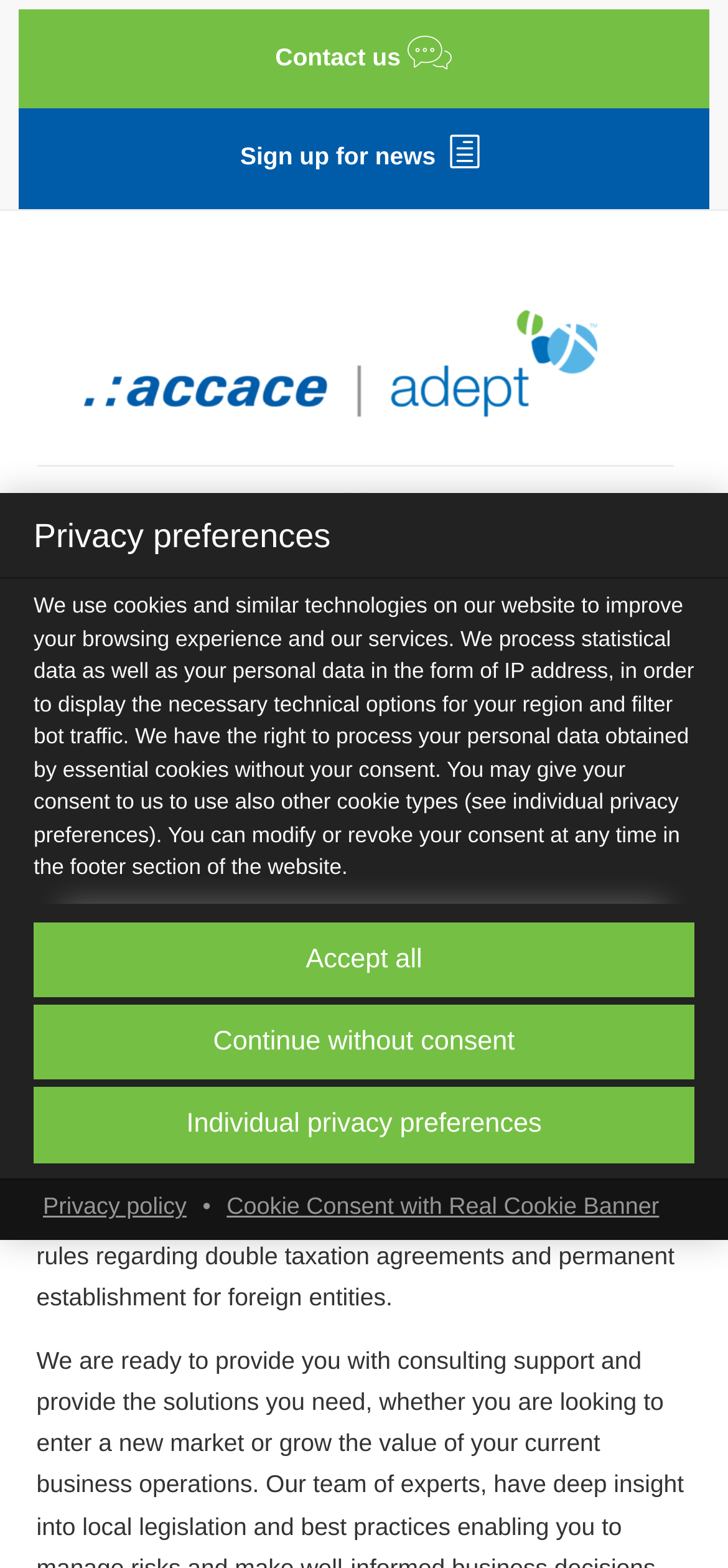Give the bounding box coordinates for this UI element: "aria-label="pixies logo higher res"". The coordinates should be four float numbers between 0 and 1, arranged as [left, top, right, bottom].

None